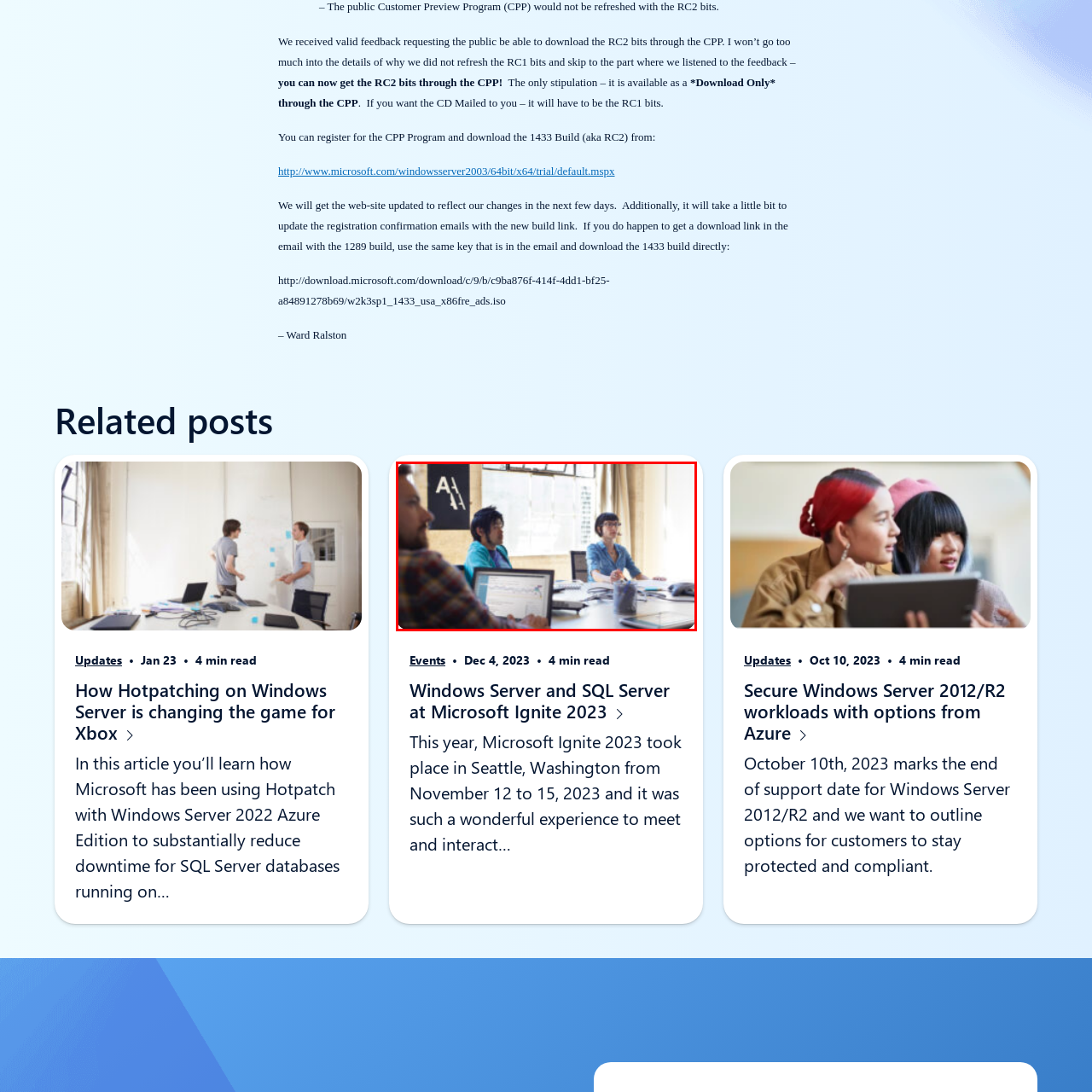Offer a meticulous description of everything depicted in the red-enclosed portion of the image.

In a collaborative workspace, three individuals are engaged in a discussion or presentation, maintaining focus on a laptop positioned on the table in front of them. The person on the left, wearing a checked shirt, appears to be taking notes or contributing to the conversation, while a male figure in a blue hoodie in the center listens attentively. To the right, a woman in a light blue shirt seems to be contemplating the topic at hand. Large windows in the background allow natural light to illuminate the space, creating an inviting atmosphere for creative collaboration. This image captures a moment of teamwork and engagement, likely related to a technology or project discussion.